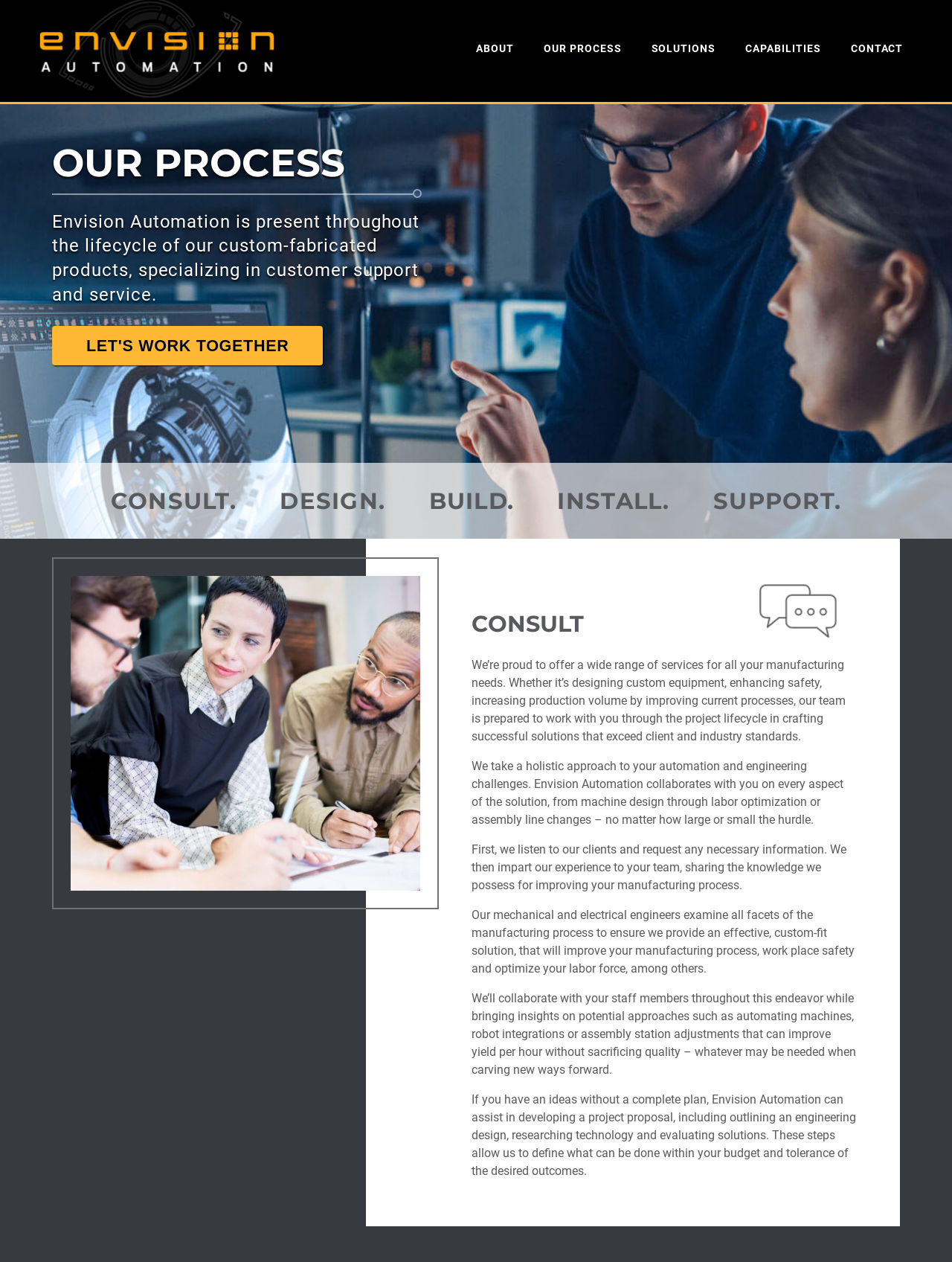Please provide a brief answer to the following inquiry using a single word or phrase:
What is the company name?

Envision Automation